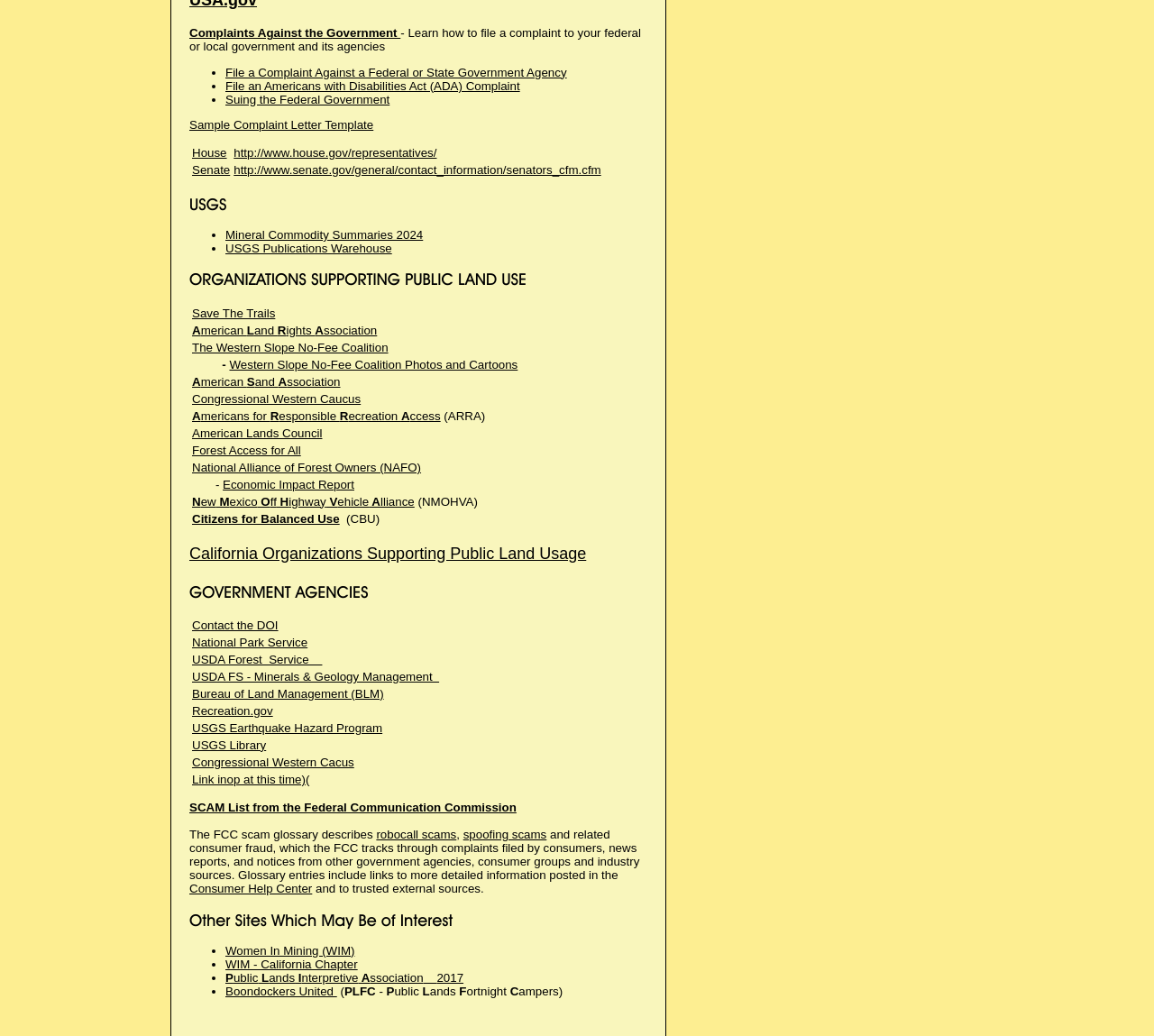What type of organizations are listed in the table?
Using the picture, provide a one-word or short phrase answer.

Public land usage organizations